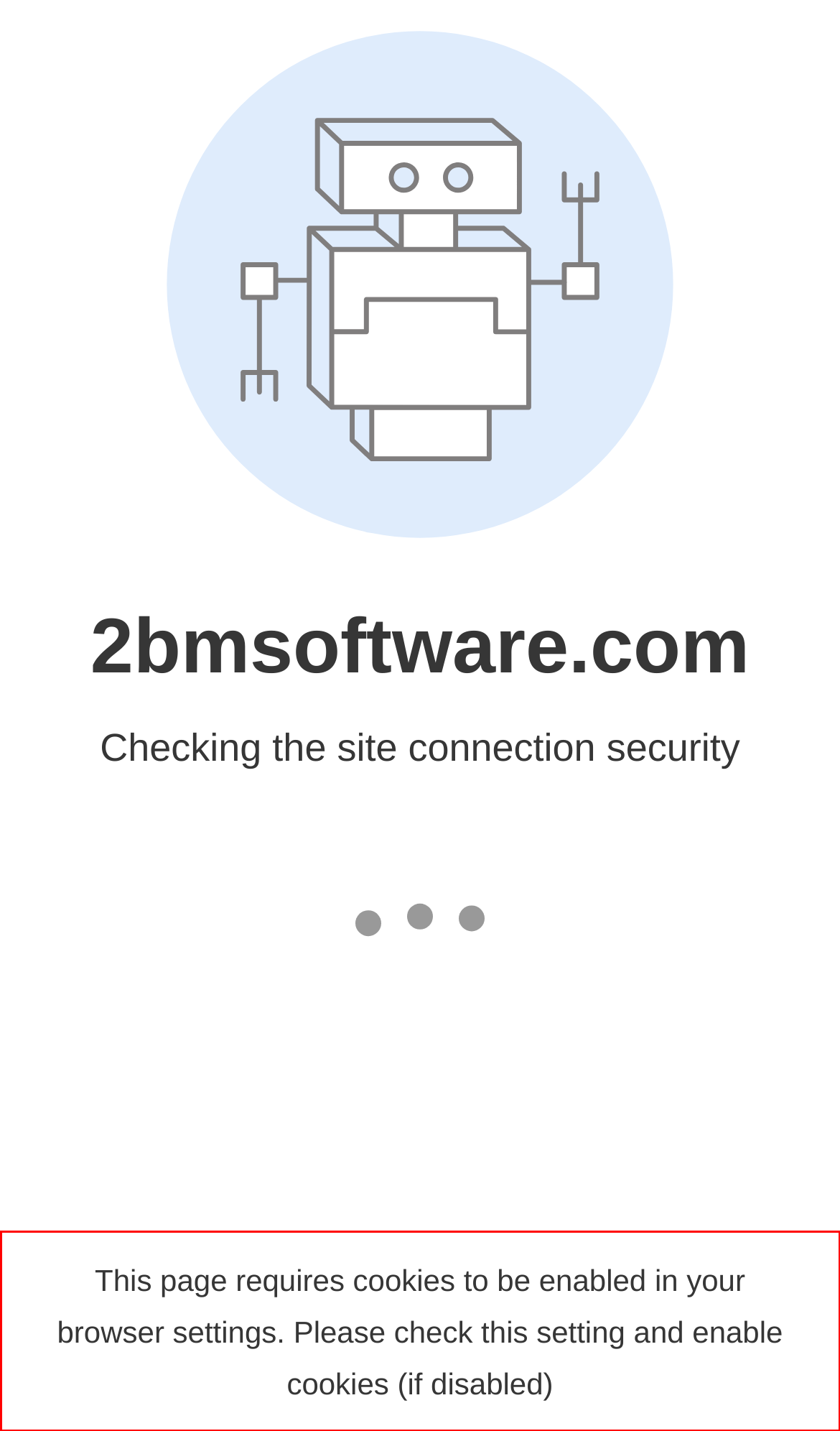You are provided with a screenshot of a webpage featuring a red rectangle bounding box. Extract the text content within this red bounding box using OCR.

This page requires cookies to be enabled in your browser settings. Please check this setting and enable cookies (if disabled)